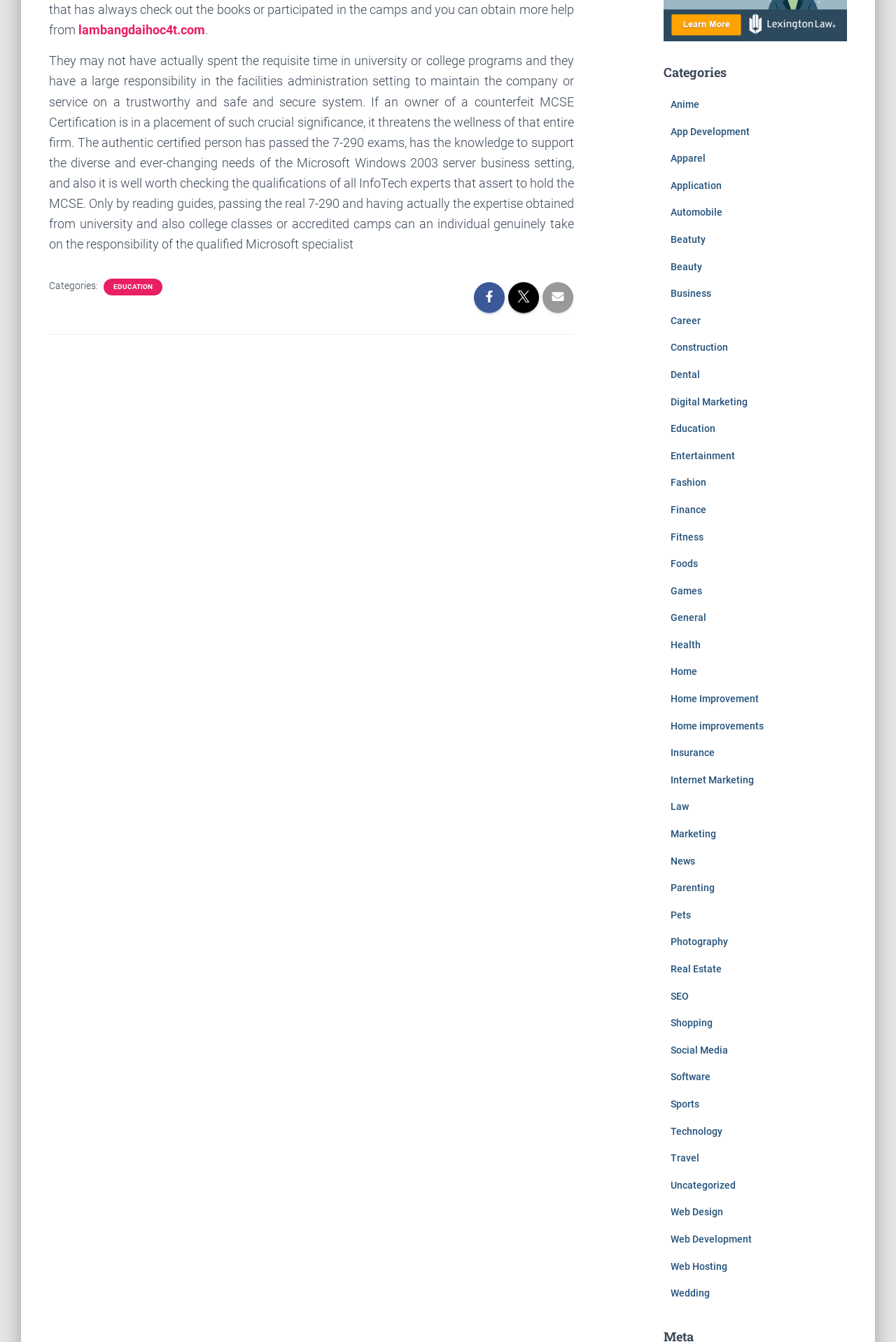Answer the question with a brief word or phrase:
How many categories are listed on the webpage?

34